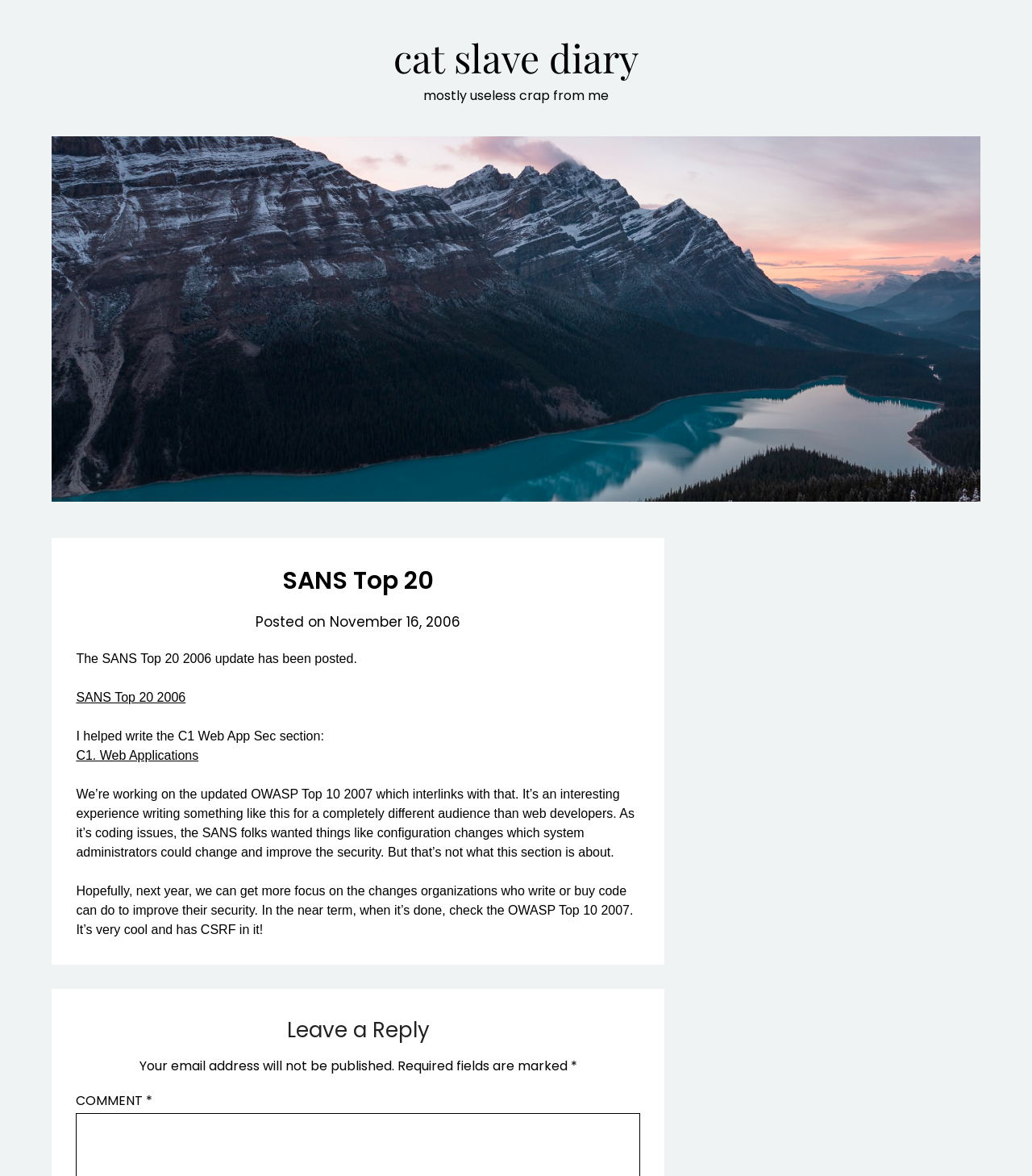When was the article posted?
Offer a detailed and full explanation in response to the question.

The posting date of the article can be found in the link element with the text 'November 16, 2006' which is located next to the 'Posted on' text.